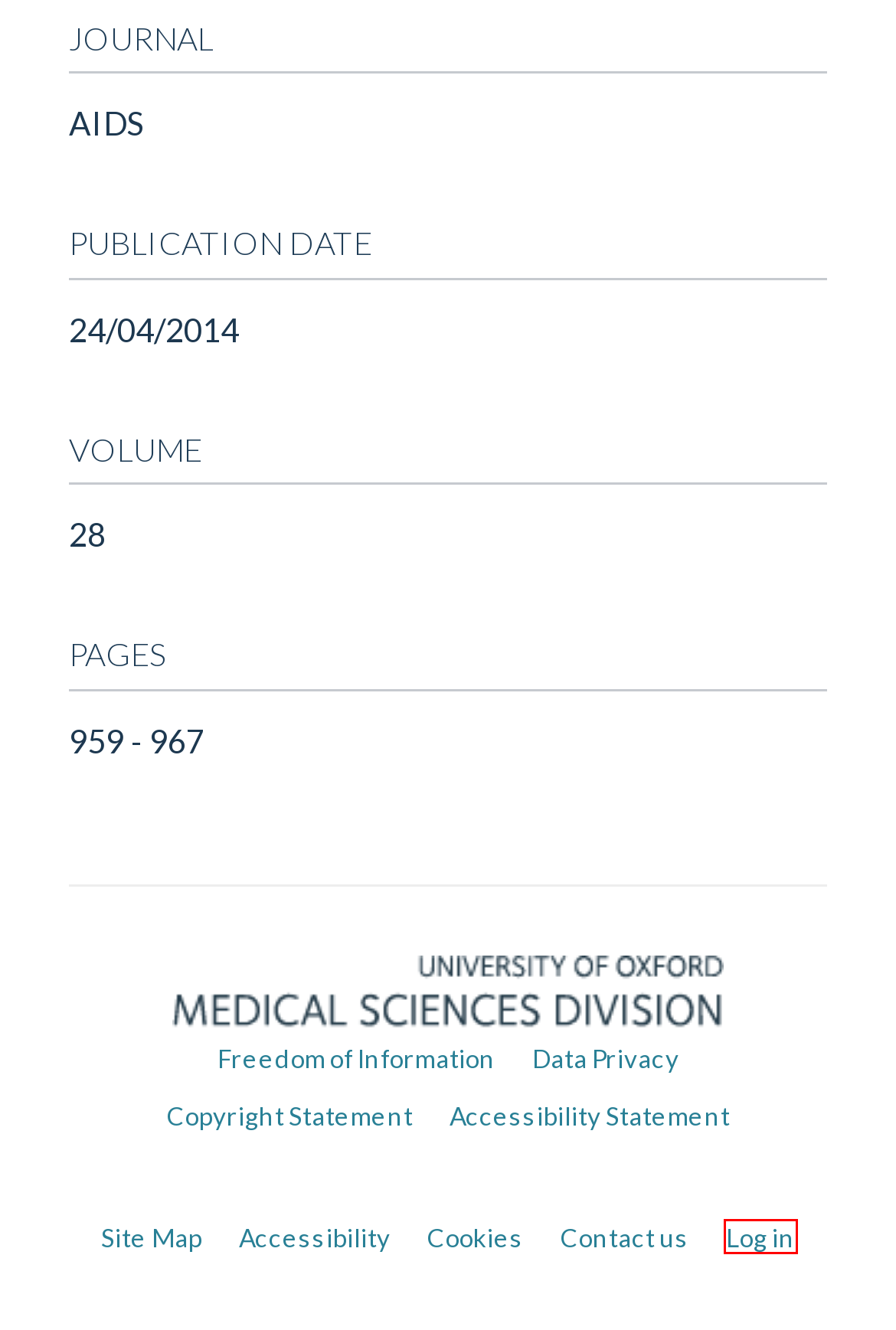With the provided webpage screenshot containing a red bounding box around a UI element, determine which description best matches the new webpage that appears after clicking the selected element. The choices are:
A. Publications — Immunology
B. Immunology
C. Homepage — Immunology
D. Medical Sciences Division — University of Oxford, Medical Sciences Division
E. SSO Login Service - Loading Session Information
F. Ownership, Liability and Use | University of Oxford
G. Contact us — Immunology
H. Accessibility — Immunology

E